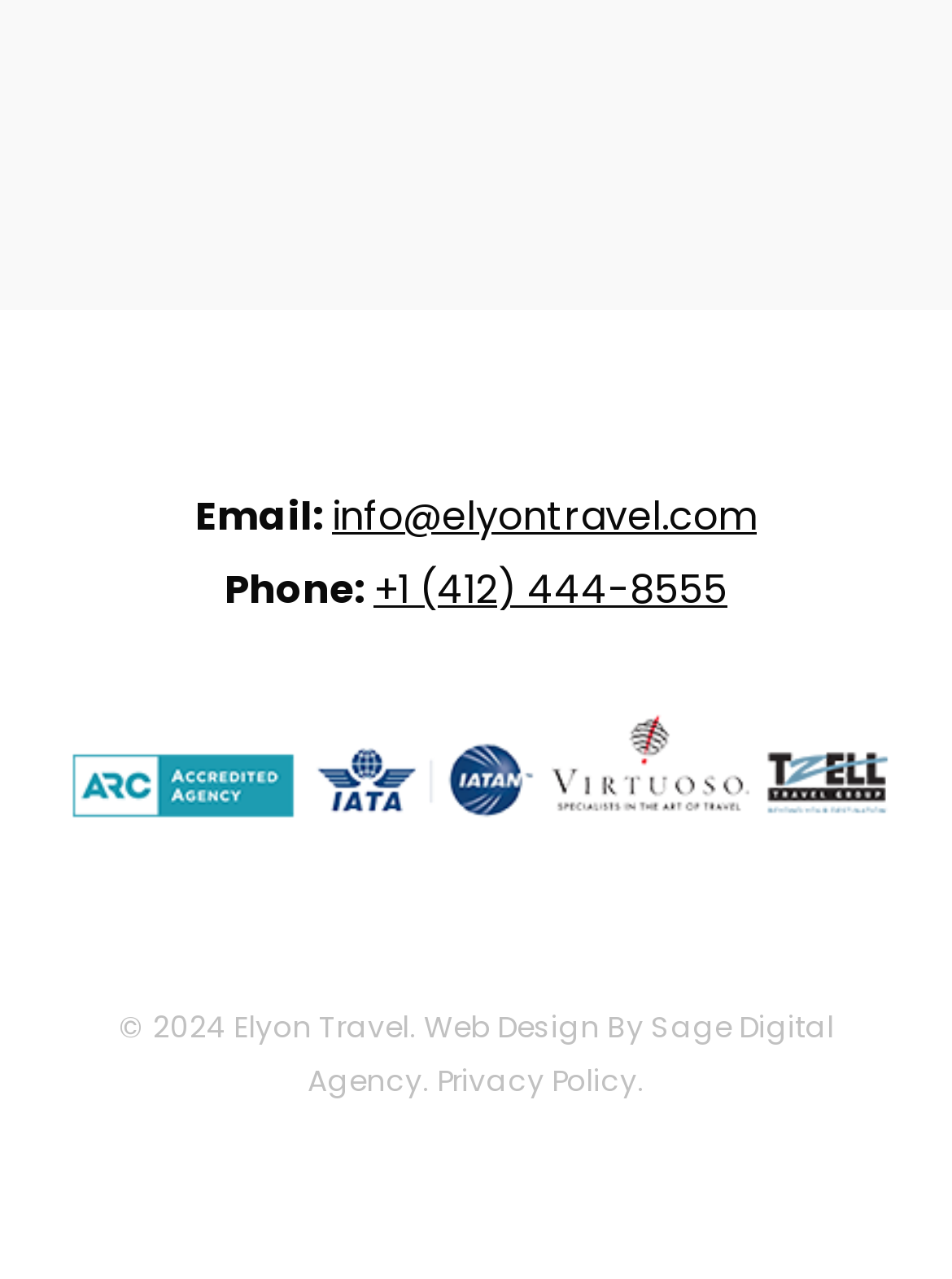Give the bounding box coordinates for the element described by: "+1 (412) 444-8555".

[0.392, 0.439, 0.764, 0.483]